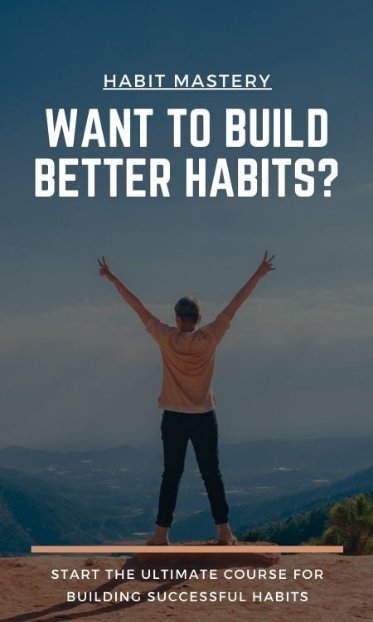Analyze the image and answer the question with as much detail as possible: 
What is the color of the sky in the background?

The caption describes the scenic backdrop of the image as having a clear blue sky, which indicates that the sky is blue in color.